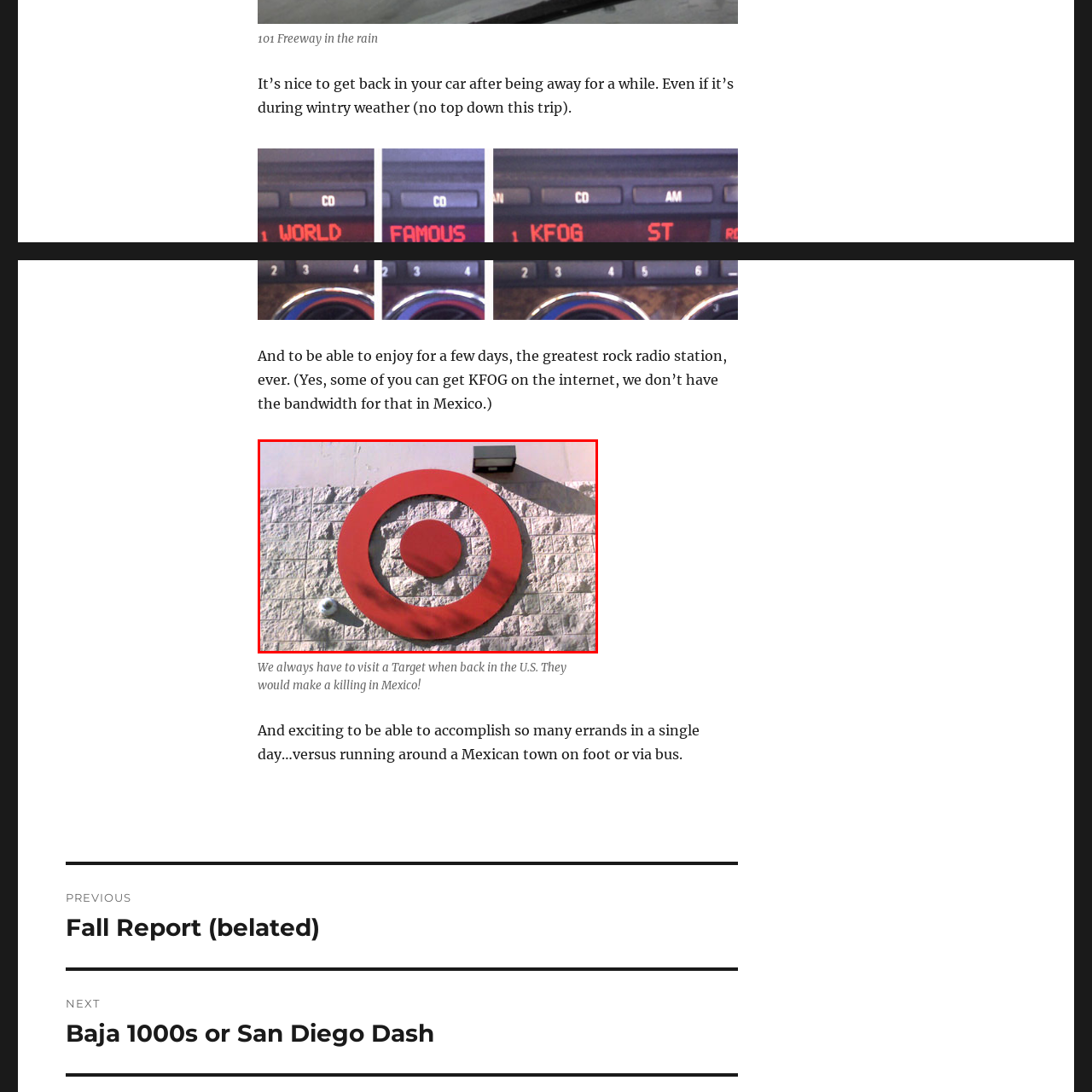Inspect the section within the red border, Where did the author visit a Target store? Provide a one-word or one-phrase answer.

The U.S.